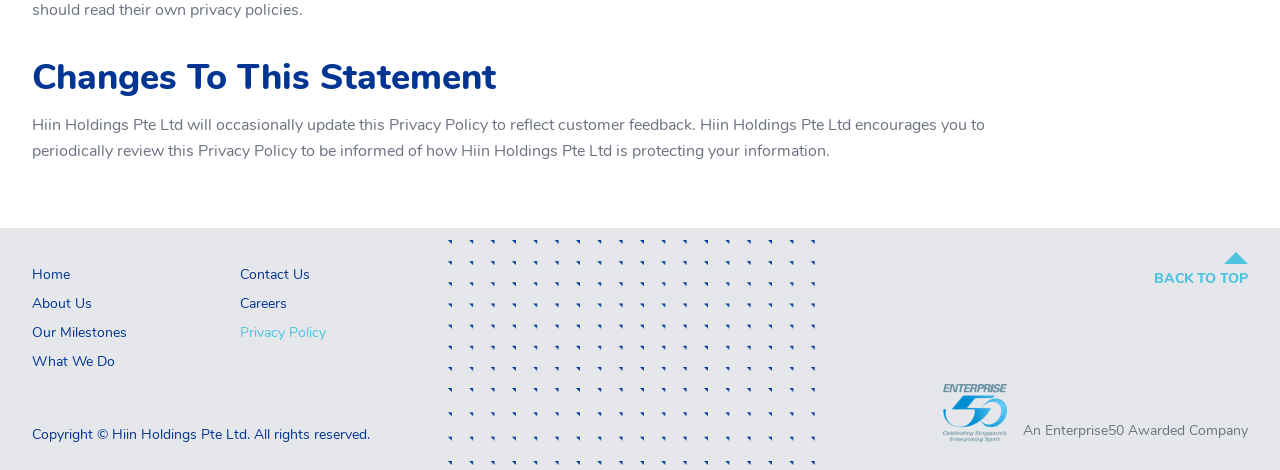What type of company is Hiin Holdings Pte Ltd?
Provide a detailed and extensive answer to the question.

The StaticText element 'An Enterprise50 Awarded Company' suggests that Hiin Holdings Pte Ltd is a company that has received an Enterprise50 award, which is a prestigious recognition of its achievements.